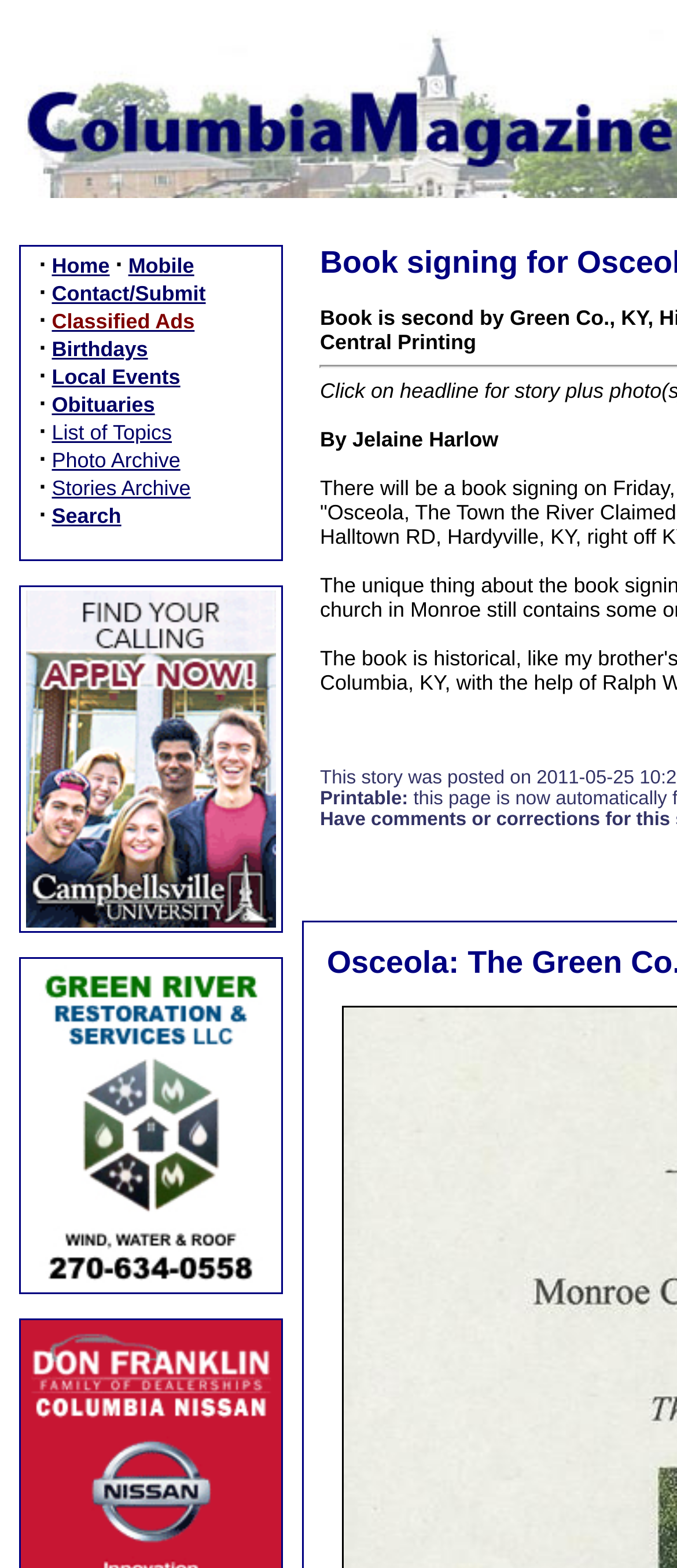Specify the bounding box coordinates for the region that must be clicked to perform the given instruction: "Visit Campbellsville University".

[0.038, 0.472, 0.408, 0.487]